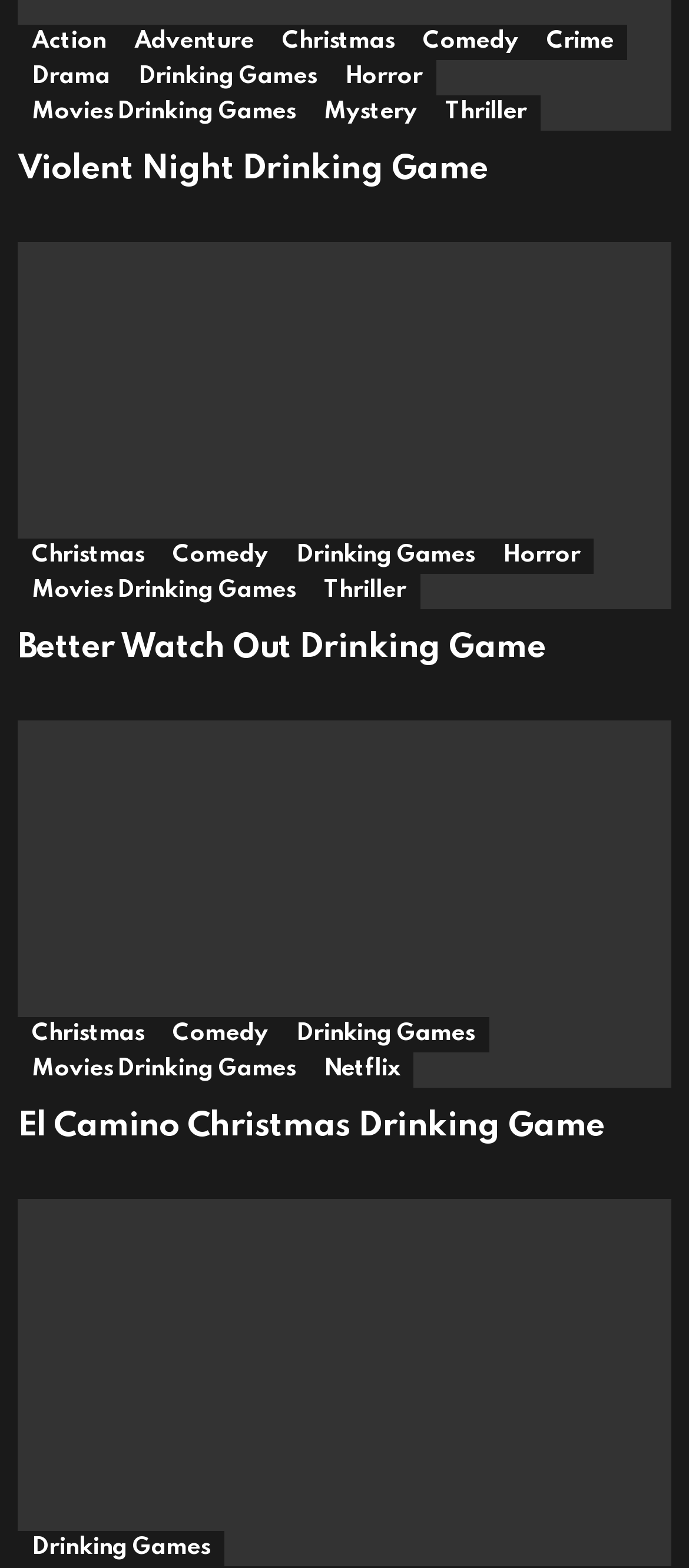Respond to the question below with a single word or phrase: What is the genre of the 'El Camino Christmas Drinking Game'?

Comedy